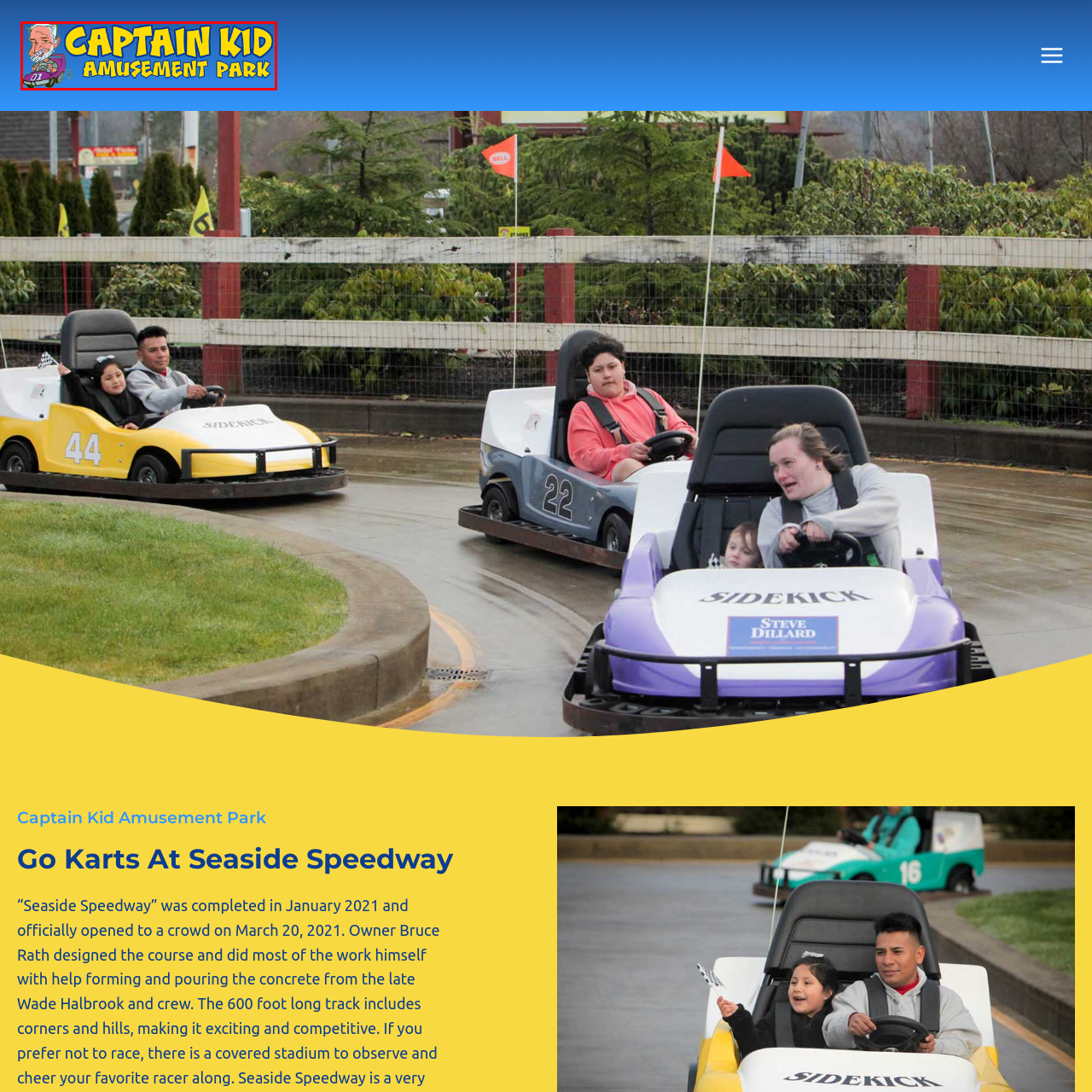Give a detailed account of the scene depicted within the red boundary.

The image features a colorful, cartoonish banner for the "Captain Kid Amusement Park." Prominently displayed is the park's name in bold, playful yellow lettering, set against a bright blue background. The design includes an illustration of a cheerful character with a gray beard, driving a fun, purple go-kart adorned with the number "01." This lively imagery captures the essence of a family-friendly amusement park, inviting visitors to enjoy thrilling rides and attractions, particularly highlighting the popular go-kart experience at the Seaside Speedway.